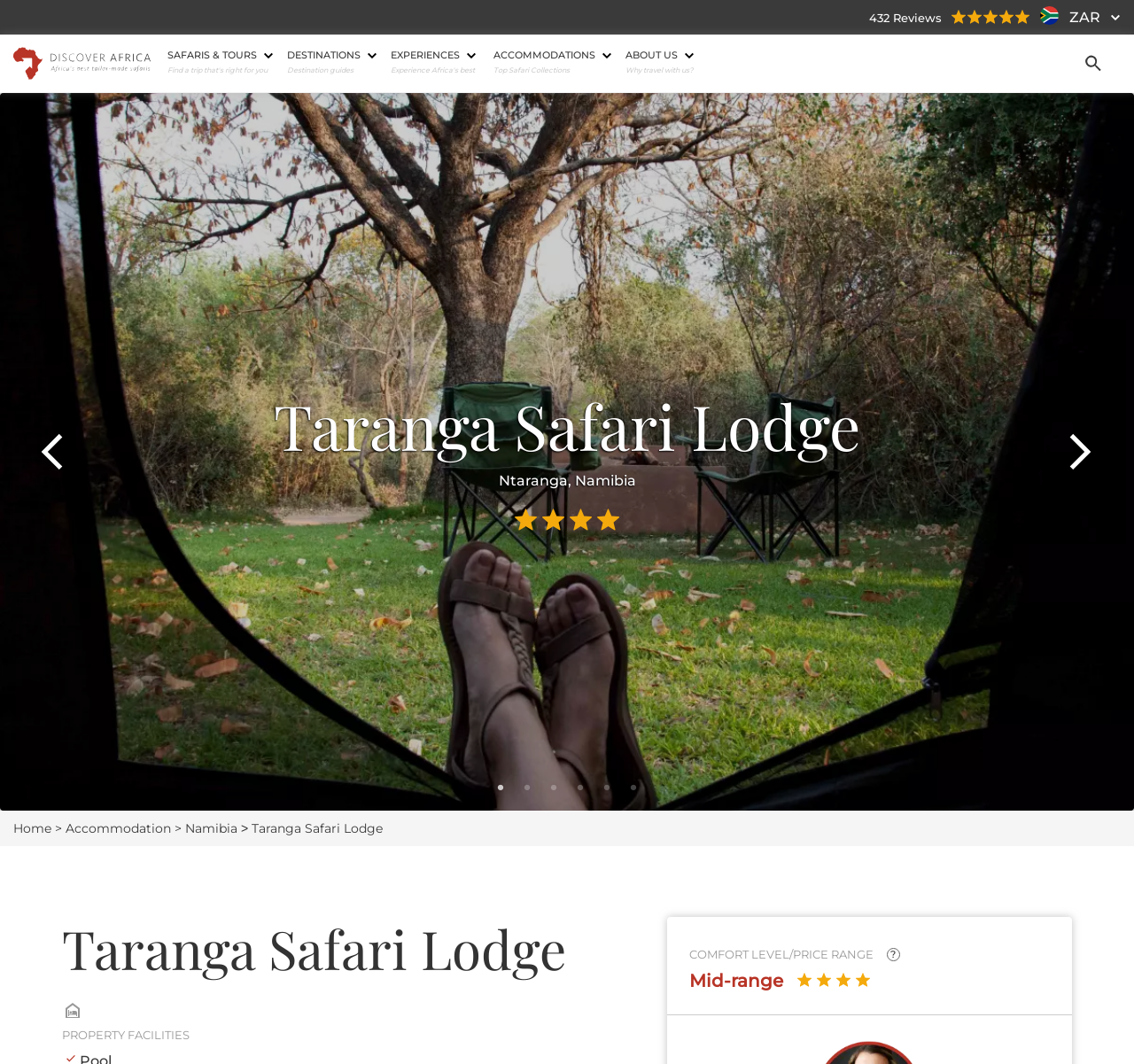Determine the bounding box coordinates of the clickable element to achieve the following action: 'Click on '432 Reviews''. Provide the coordinates as four float values between 0 and 1, formatted as [left, top, right, bottom].

[0.766, 0.01, 0.909, 0.023]